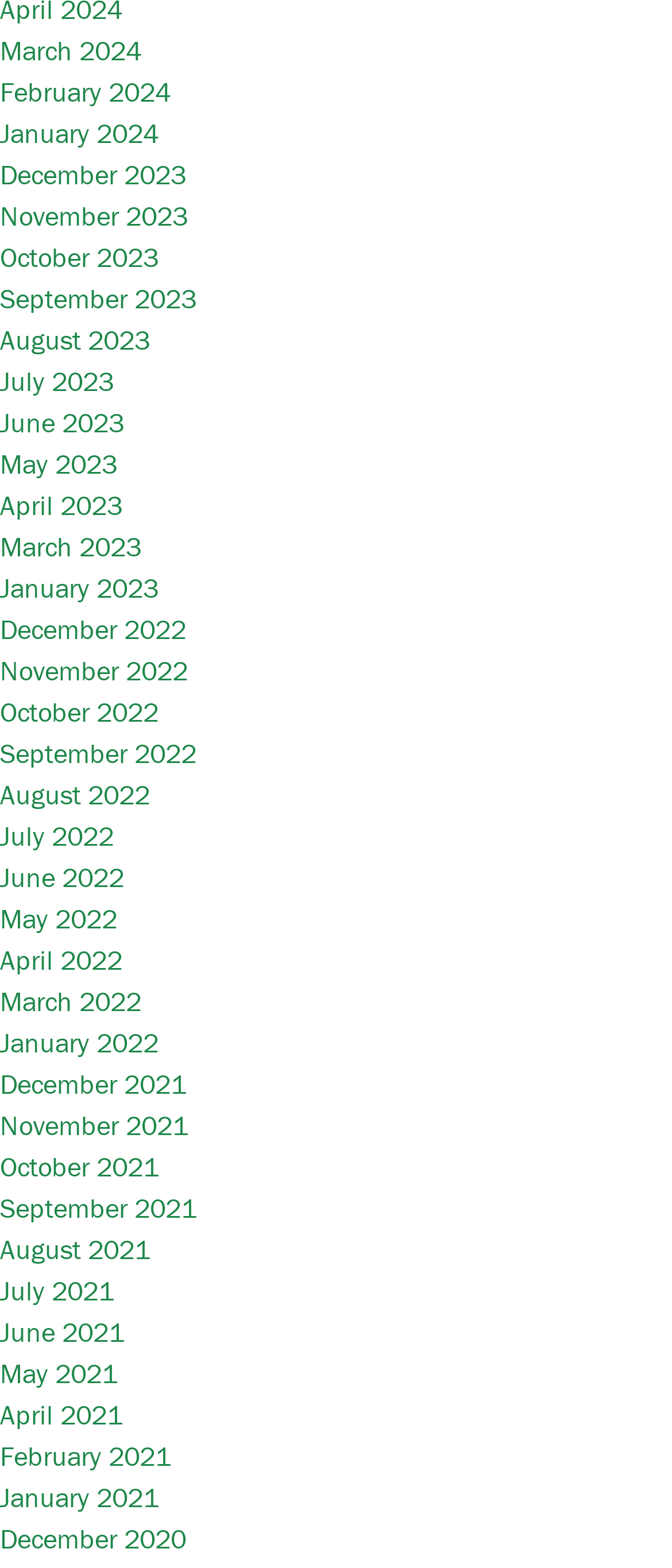Specify the bounding box coordinates of the area that needs to be clicked to achieve the following instruction: "View December 2020".

[0.0, 0.97, 0.277, 0.992]